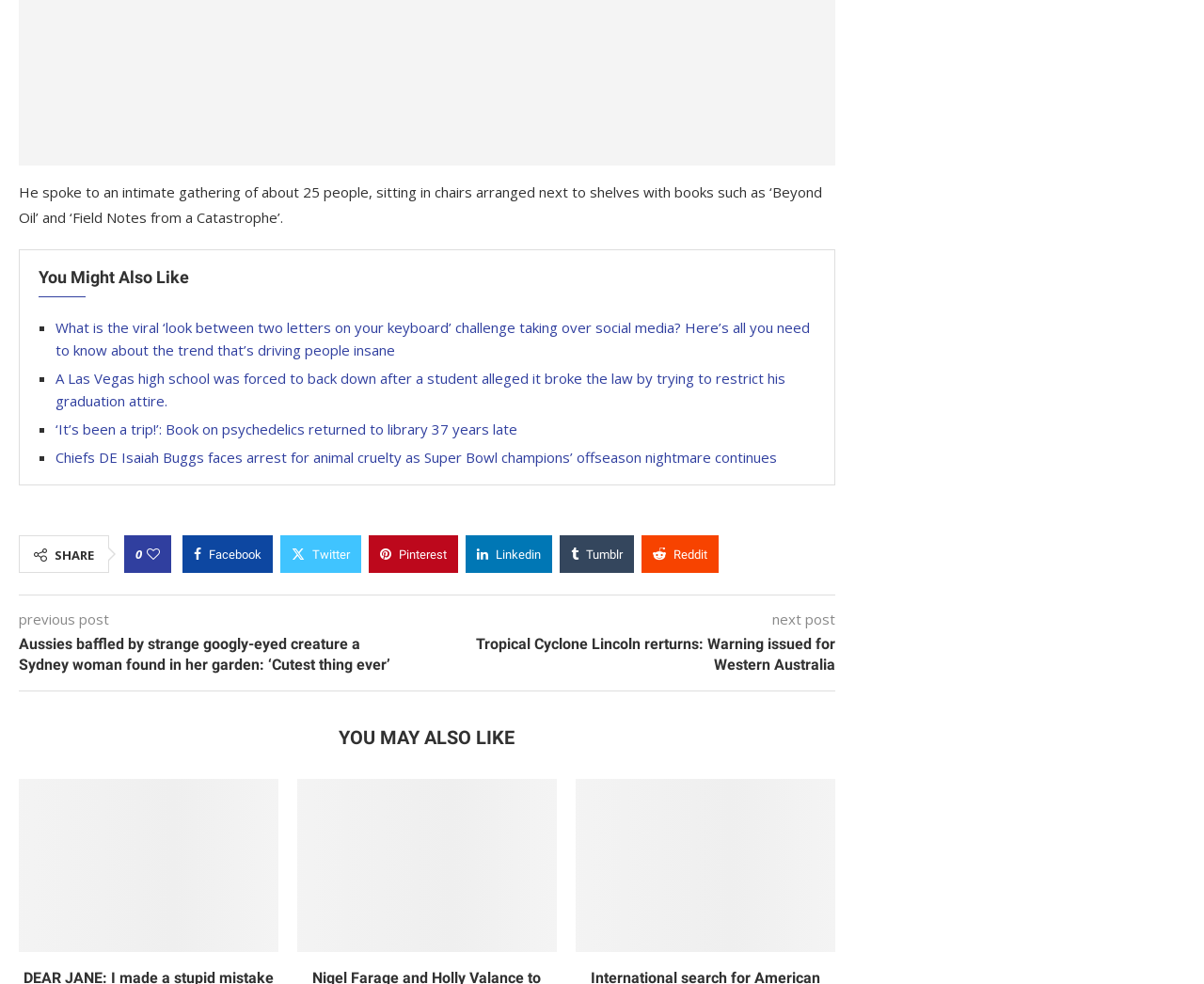Respond with a single word or phrase to the following question: What is the navigation option above the 'You May Also Like' section?

Previous and next post